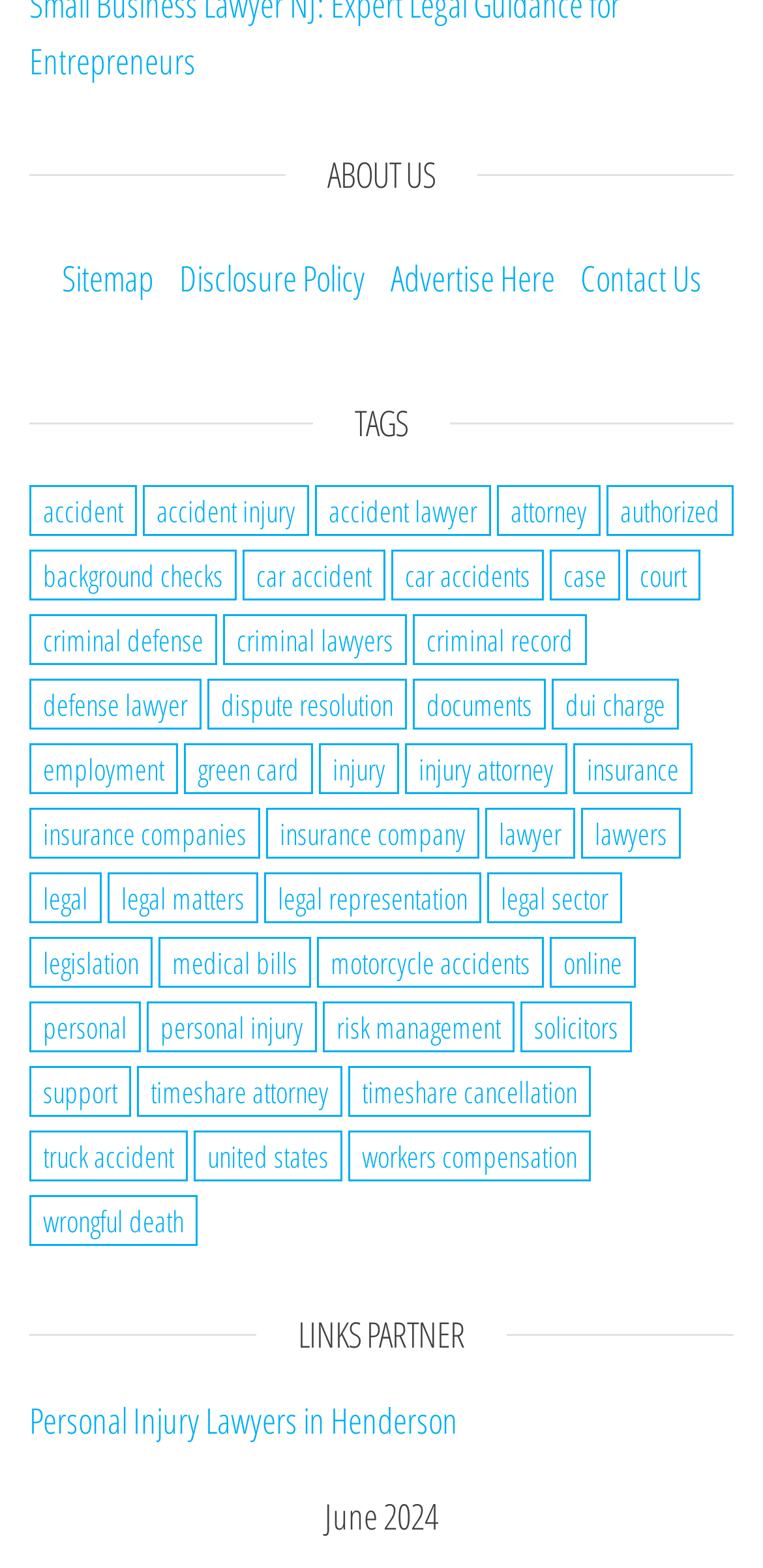Locate the bounding box coordinates of the element to click to perform the following action: 'Contact Us'. The coordinates should be given as four float values between 0 and 1, in the form of [left, top, right, bottom].

[0.747, 0.154, 0.932, 0.202]